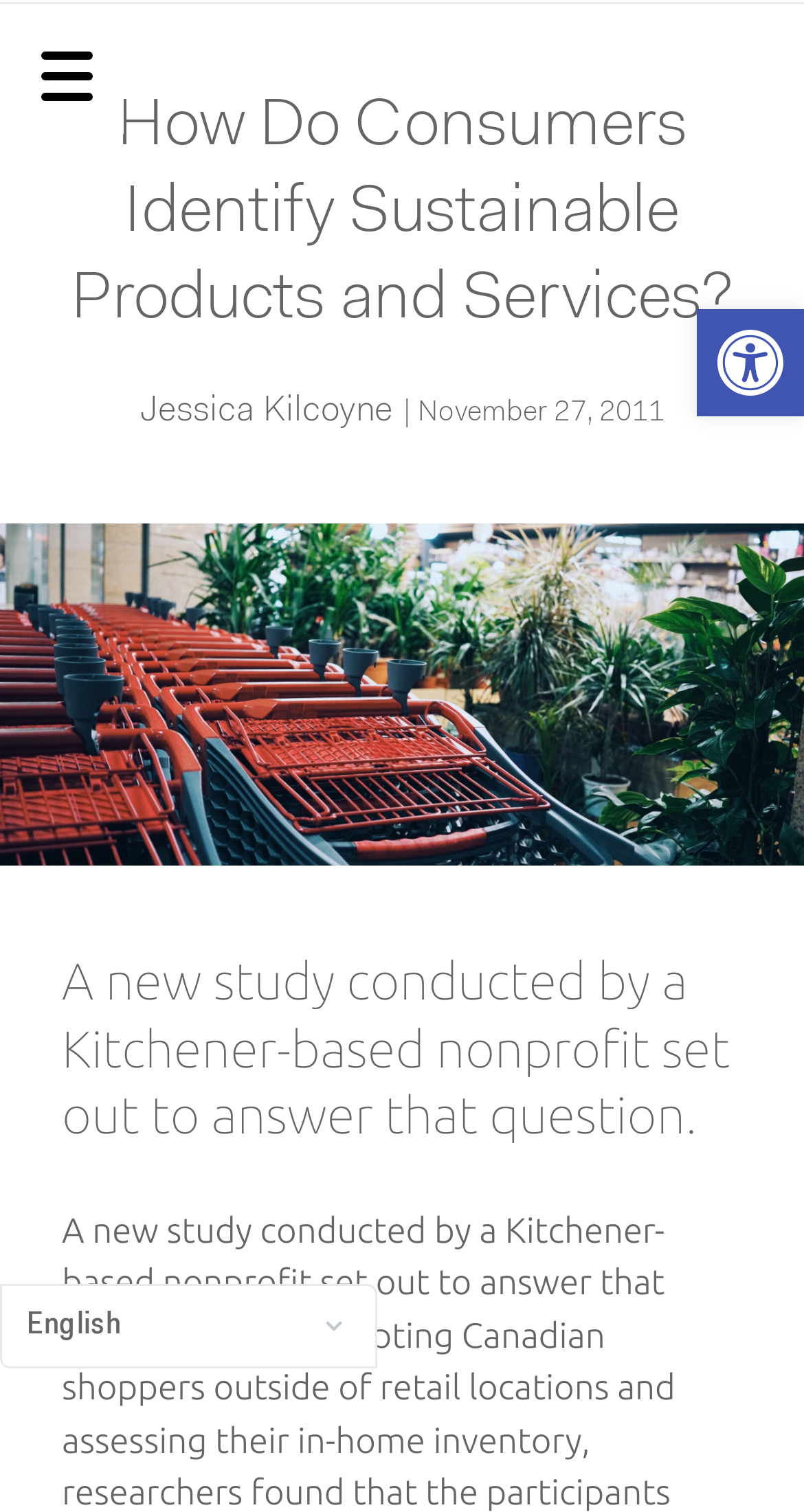Provide a one-word or short-phrase response to the question:
What is the language selection option on the webpage?

Select Language